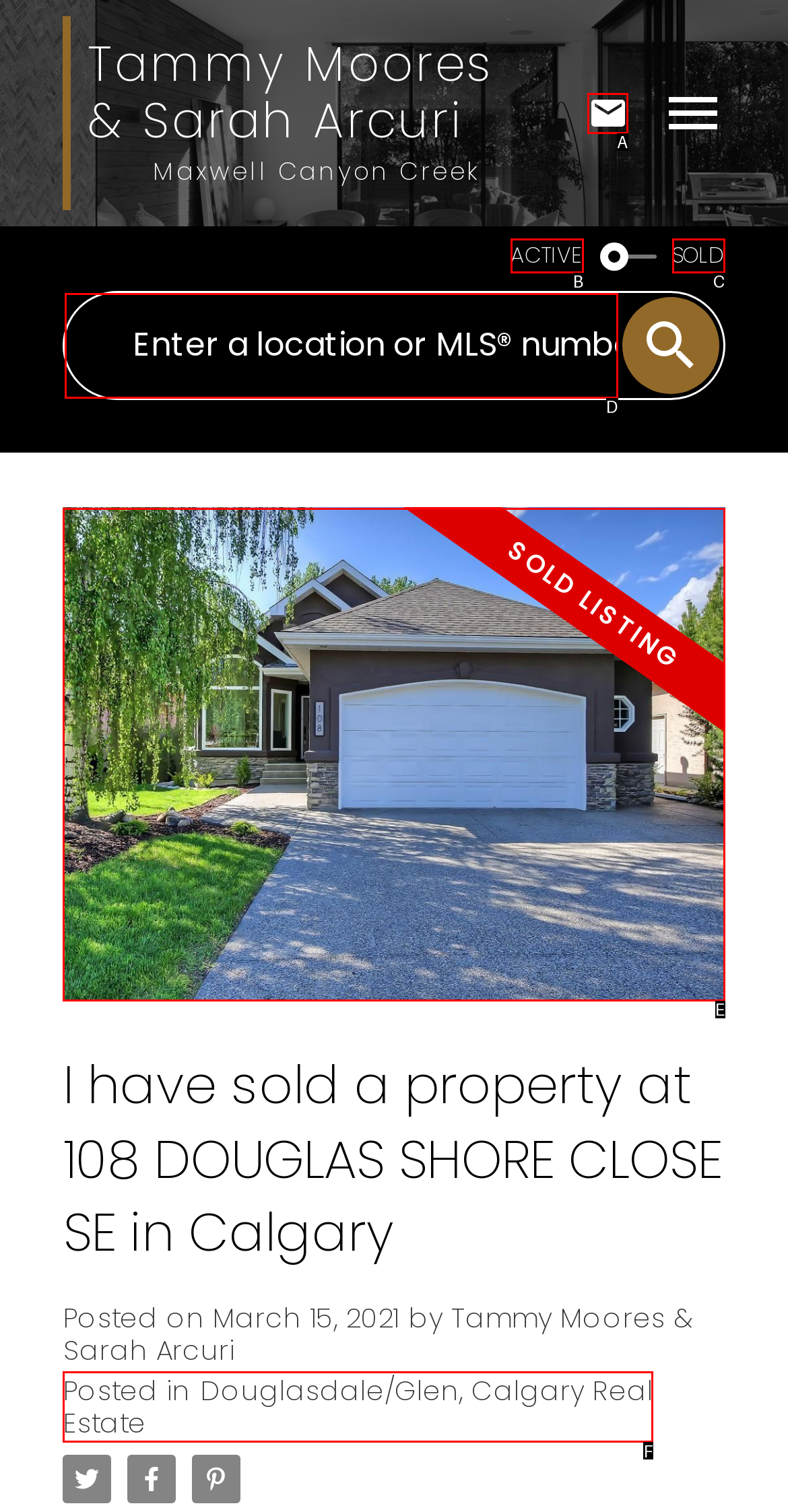Tell me the letter of the HTML element that best matches the description: Douglasdale/Glen, Calgary Real Estate from the provided options.

F